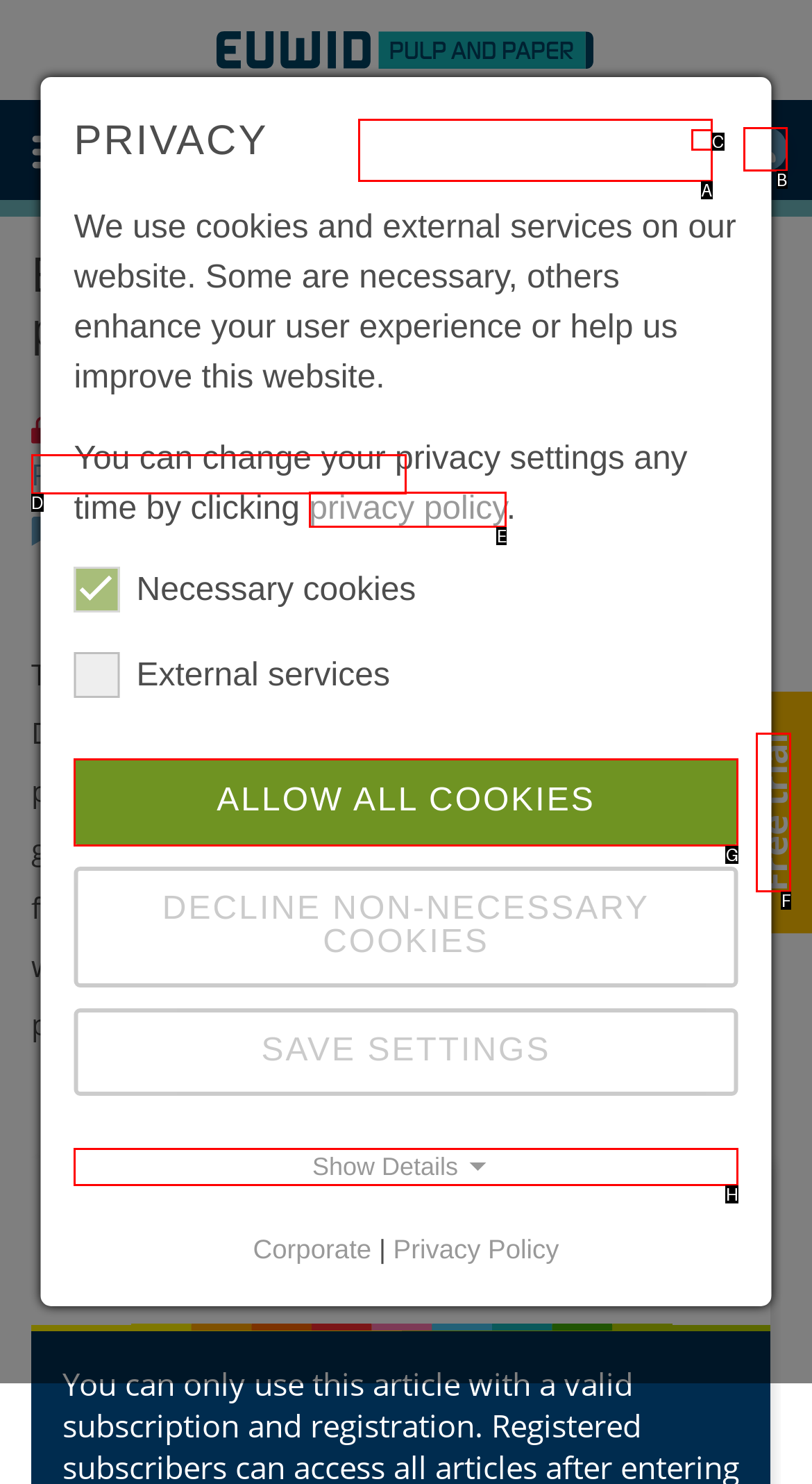Decide which HTML element to click to complete the task: Start a free trial Provide the letter of the appropriate option.

F